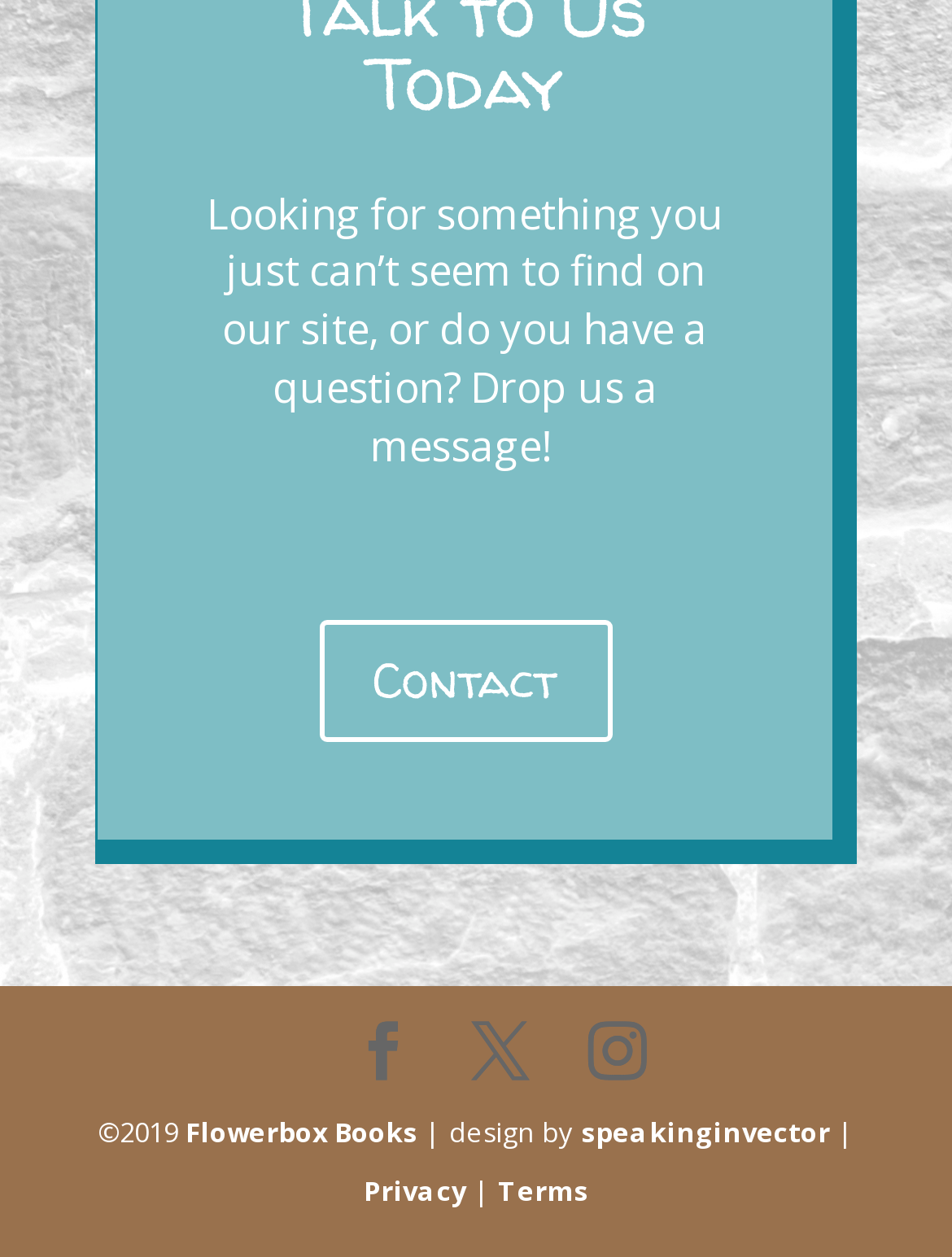Calculate the bounding box coordinates of the UI element given the description: "Terms".

[0.523, 0.932, 0.618, 0.961]